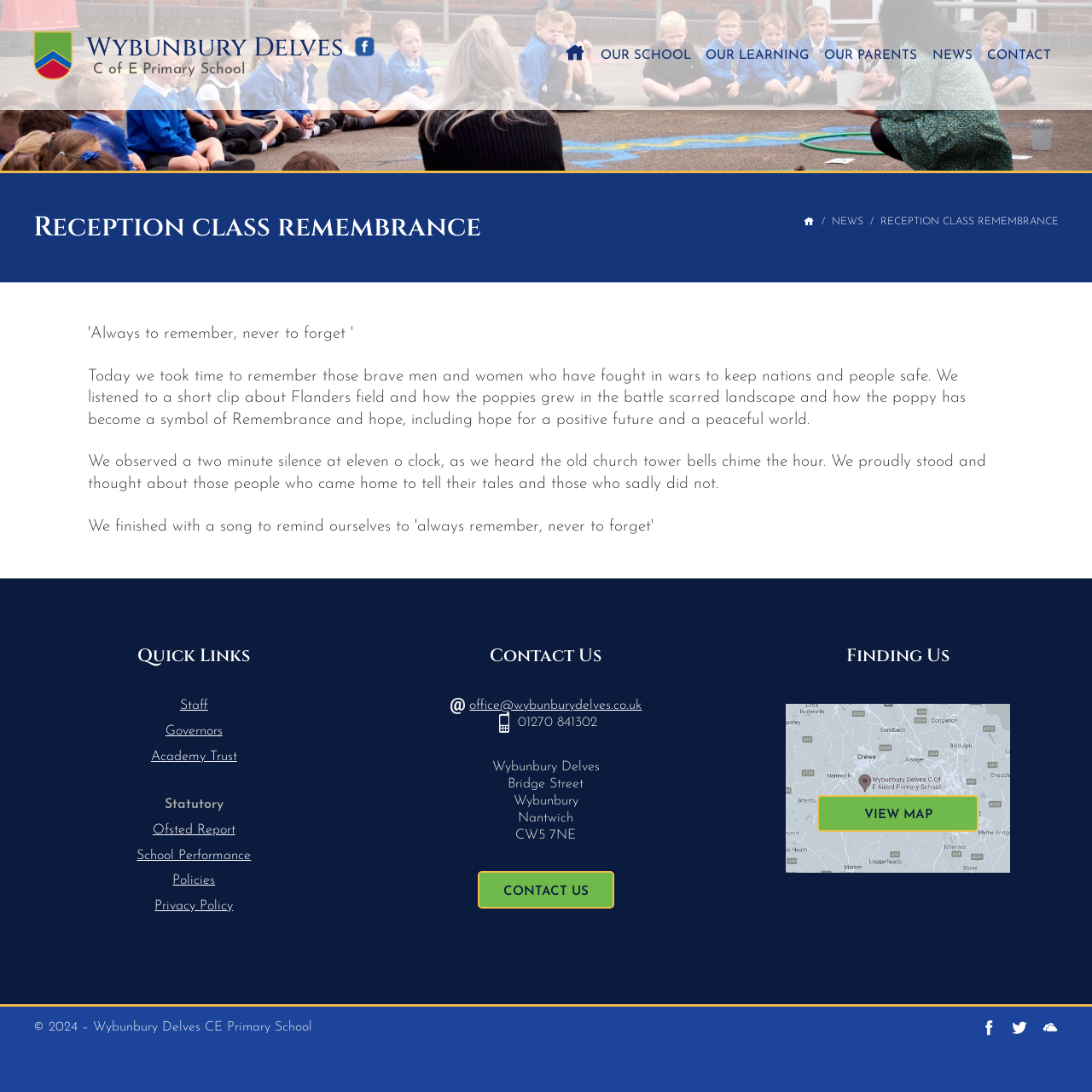What is the name of the school?
Look at the image and construct a detailed response to the question.

I found the answer by looking at the logo link at the top left corner of the webpage, which says 'Wybunbury Delves Logo Link'. Additionally, the text 'Wybunbury Delves' is mentioned multiple times throughout the webpage, including in the 'Contact Us' section.